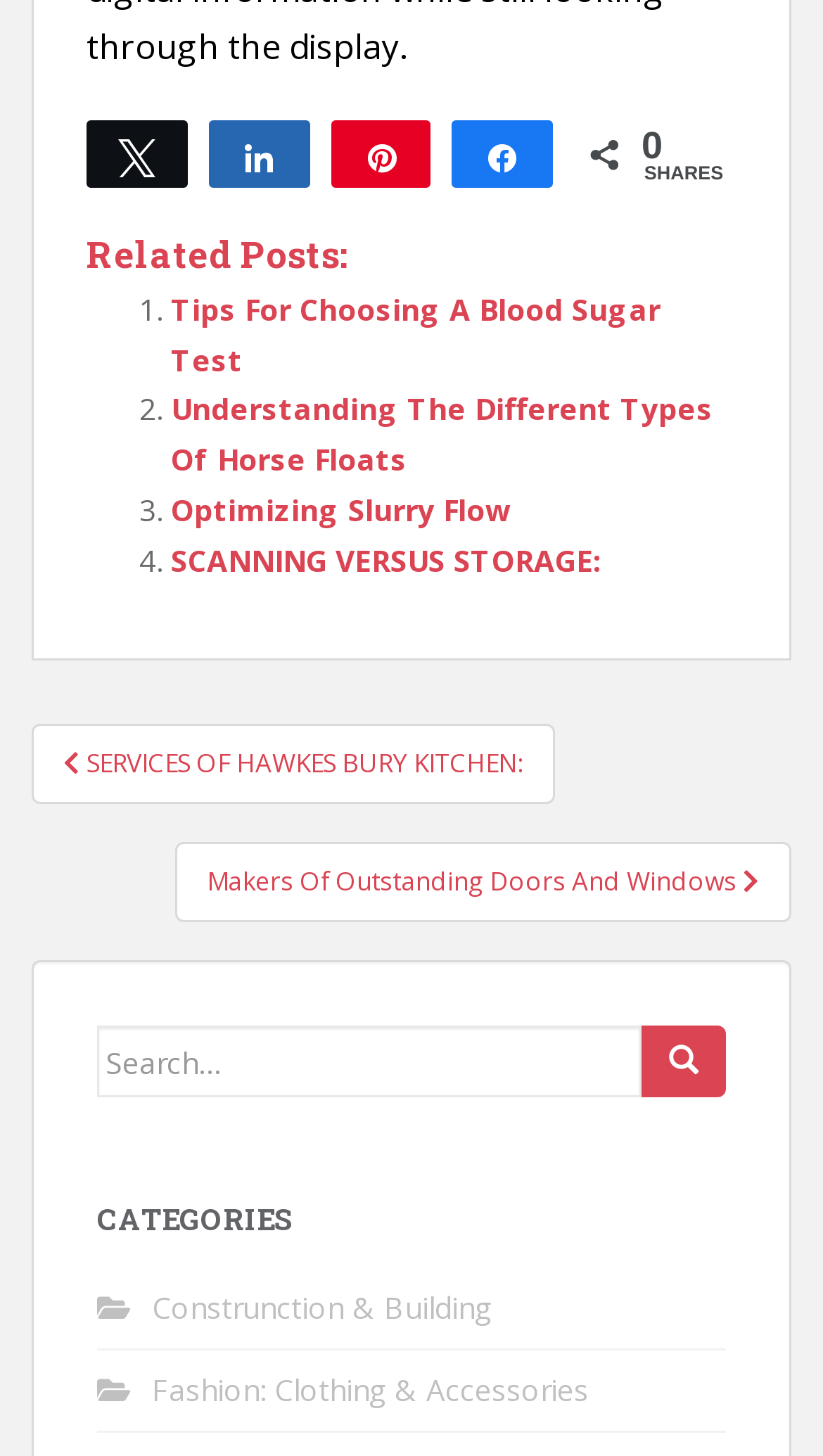Use a single word or phrase to answer the question:
What is the text of the first related post?

Tips For Choosing A Blood Sugar Test